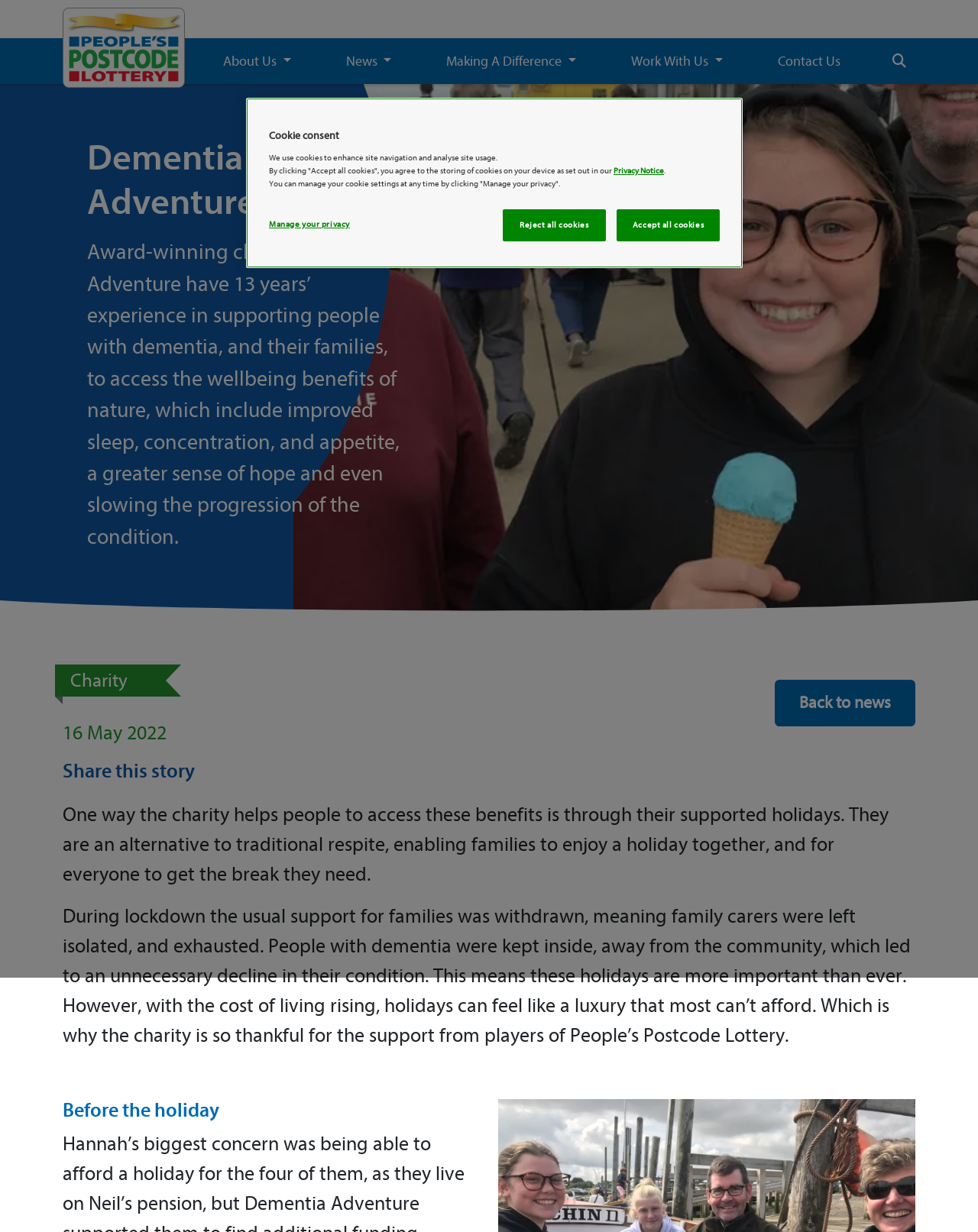Please provide a brief answer to the following inquiry using a single word or phrase:
What is the role of People's Postcode Lottery?

Supporting the charity